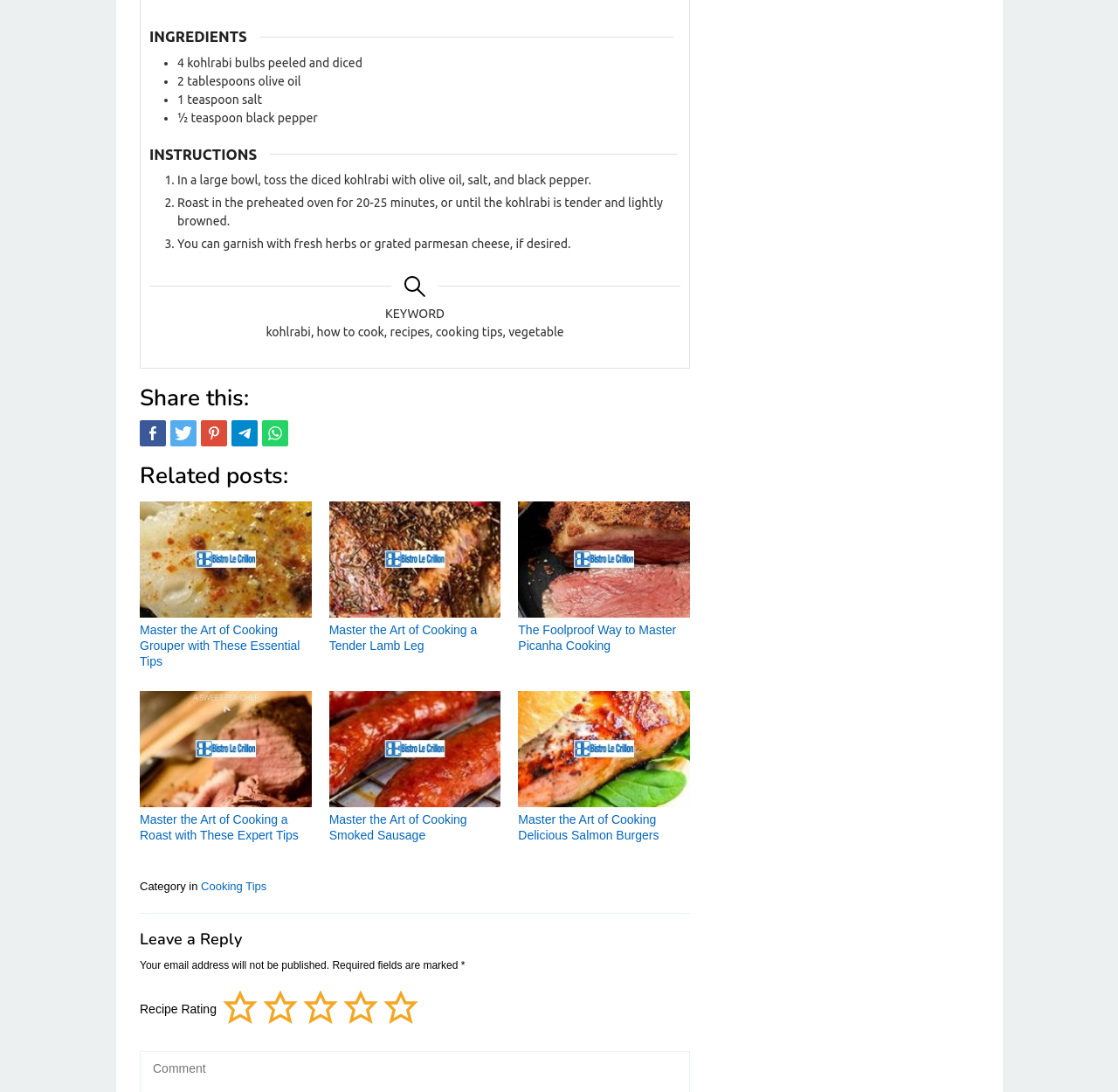Please respond to the question with a concise word or phrase:
What is the rating system used in the recipe?

1-5 stars